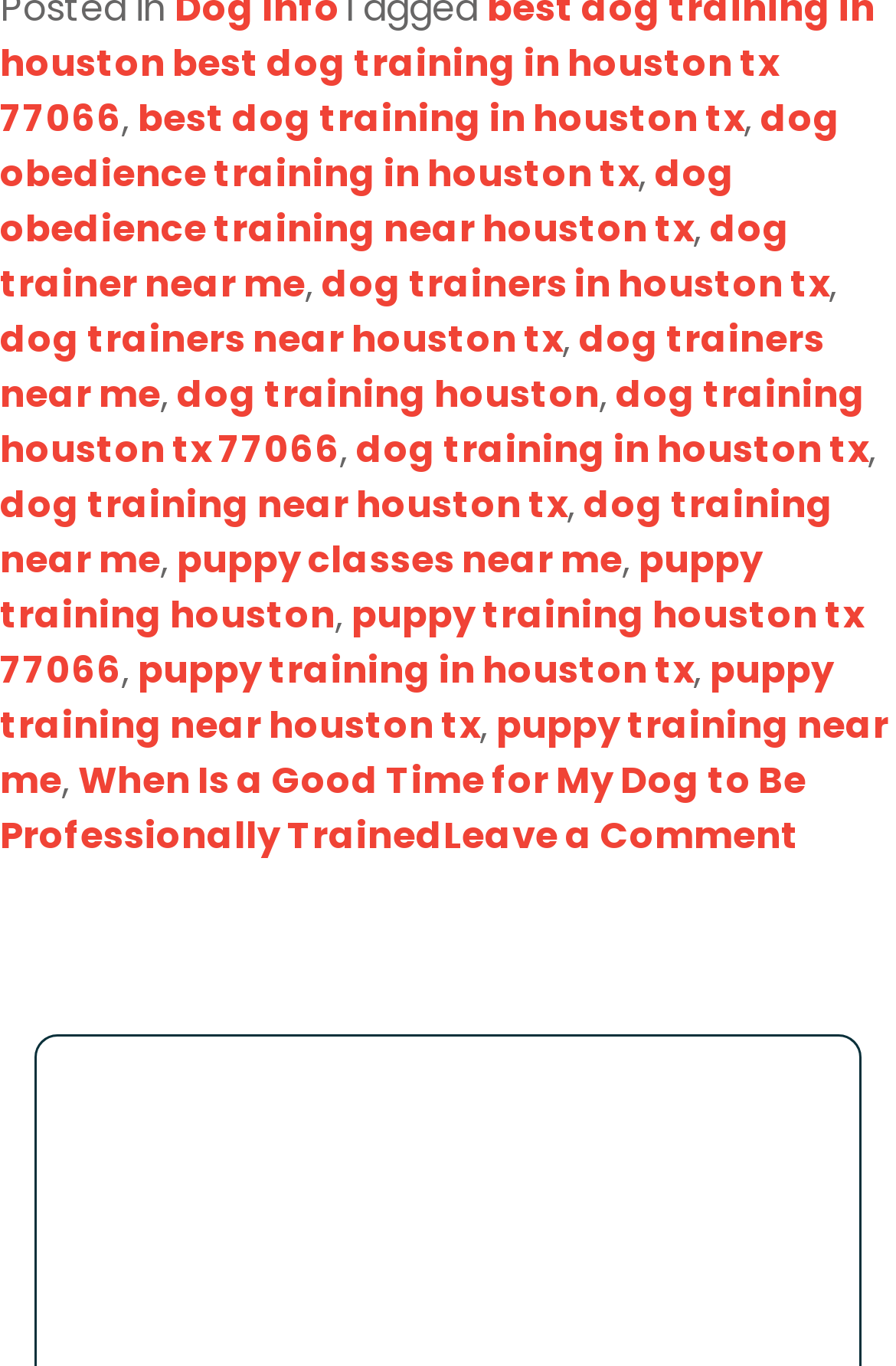Locate the bounding box coordinates of the clickable region necessary to complete the following instruction: "explore puppy training houston". Provide the coordinates in the format of four float numbers between 0 and 1, i.e., [left, top, right, bottom].

[0.0, 0.391, 0.851, 0.47]